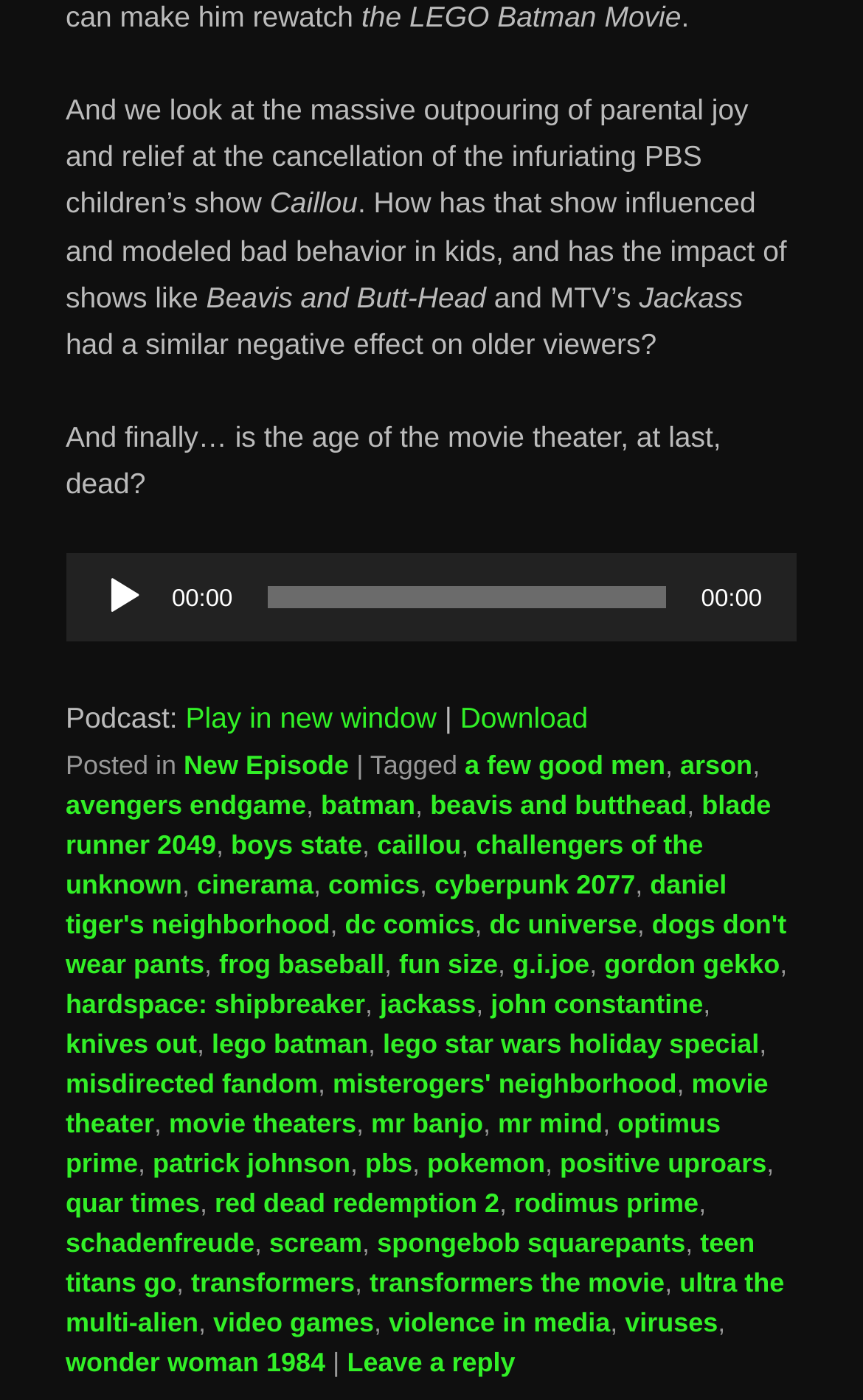Give a one-word or short-phrase answer to the following question: 
What is the function of the slider?

Time Slider